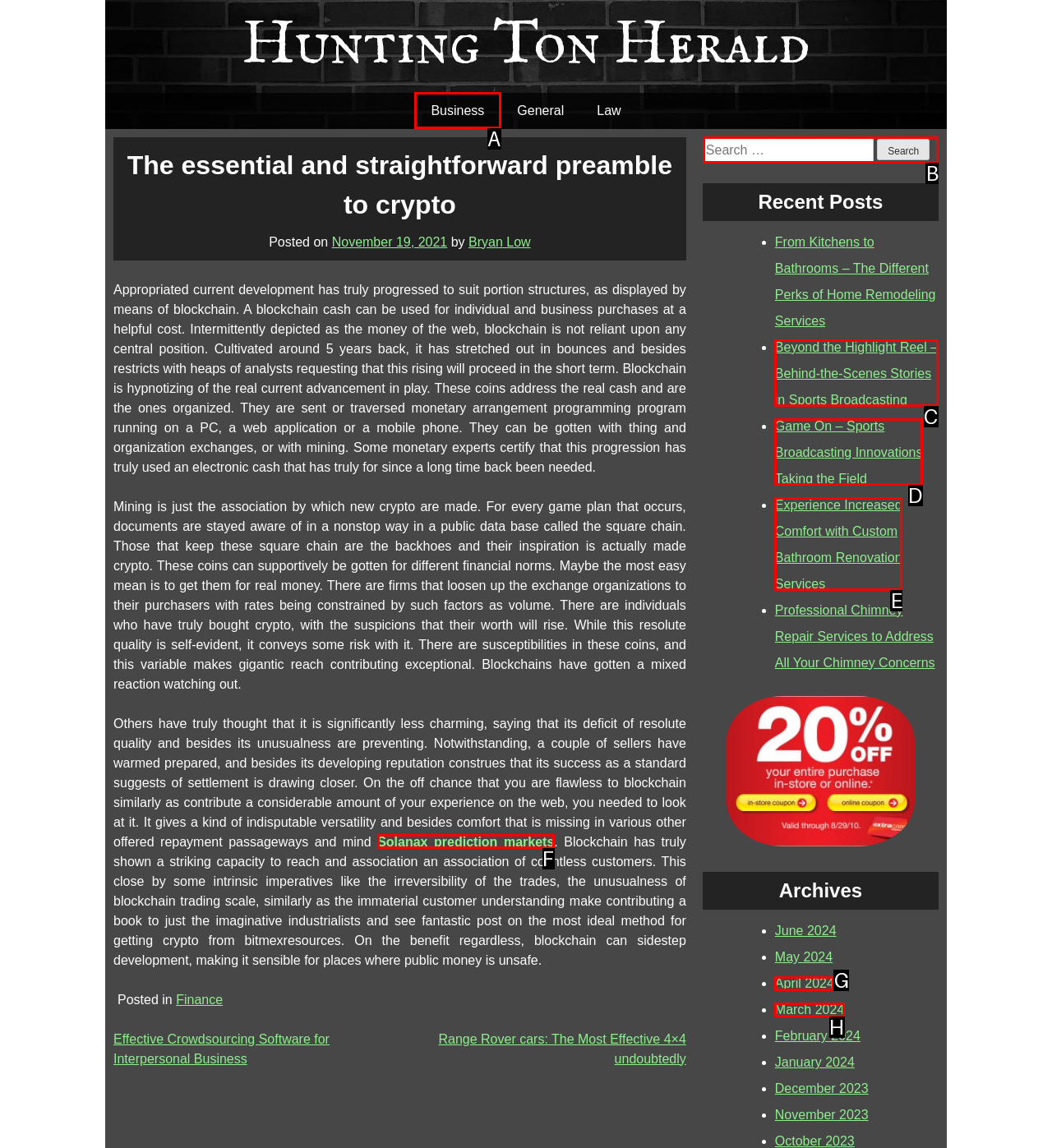Identify the correct option to click in order to accomplish the task: Search for something Provide your answer with the letter of the selected choice.

B